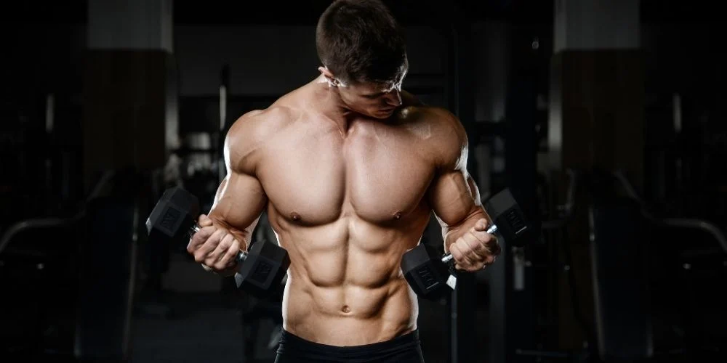Give a thorough description of the image, including any visible elements and their relationships.

The image features a muscular man showcasing his physique in a gym setting, highlighting the effectiveness of weight training with dumbbells. He is seen flexing his arms while holding a pair of adjustable dumbbells, emphasizing strength and muscle definition, particularly in his chest and biceps. The dark background contrasts with his well-defined body, accentuating his muscles and the intensity of his workout. This visual is a compelling representation of how dumbbells can aid in weight loss and muscle building, aligning with the article's theme, "Why dumbbells help you lose weight as well as build muscle." The caption underscores the importance of incorporating weight training into fitness routines for improved body composition and health benefits.